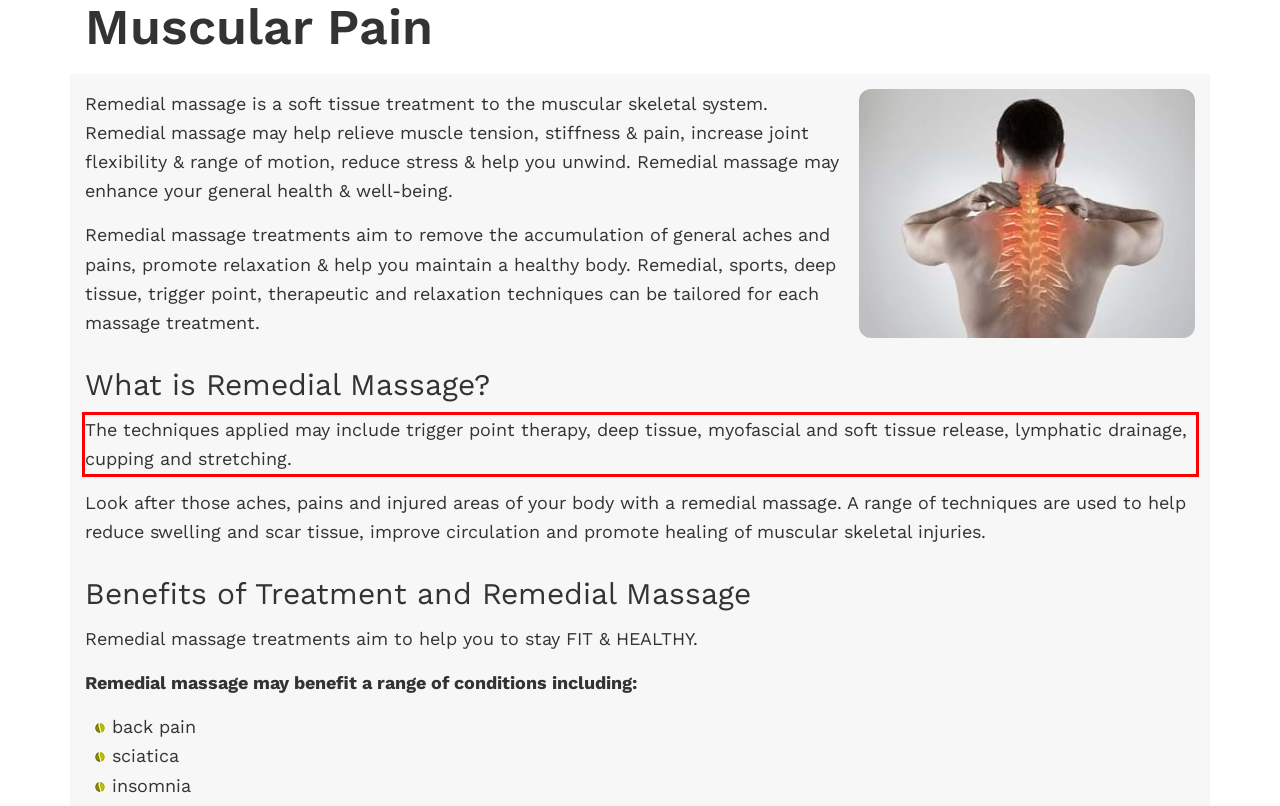Identify the text within the red bounding box on the webpage screenshot and generate the extracted text content.

The techniques applied may include trigger point therapy, deep tissue, myofascial and soft tissue release, lymphatic drainage, cupping and stretching.